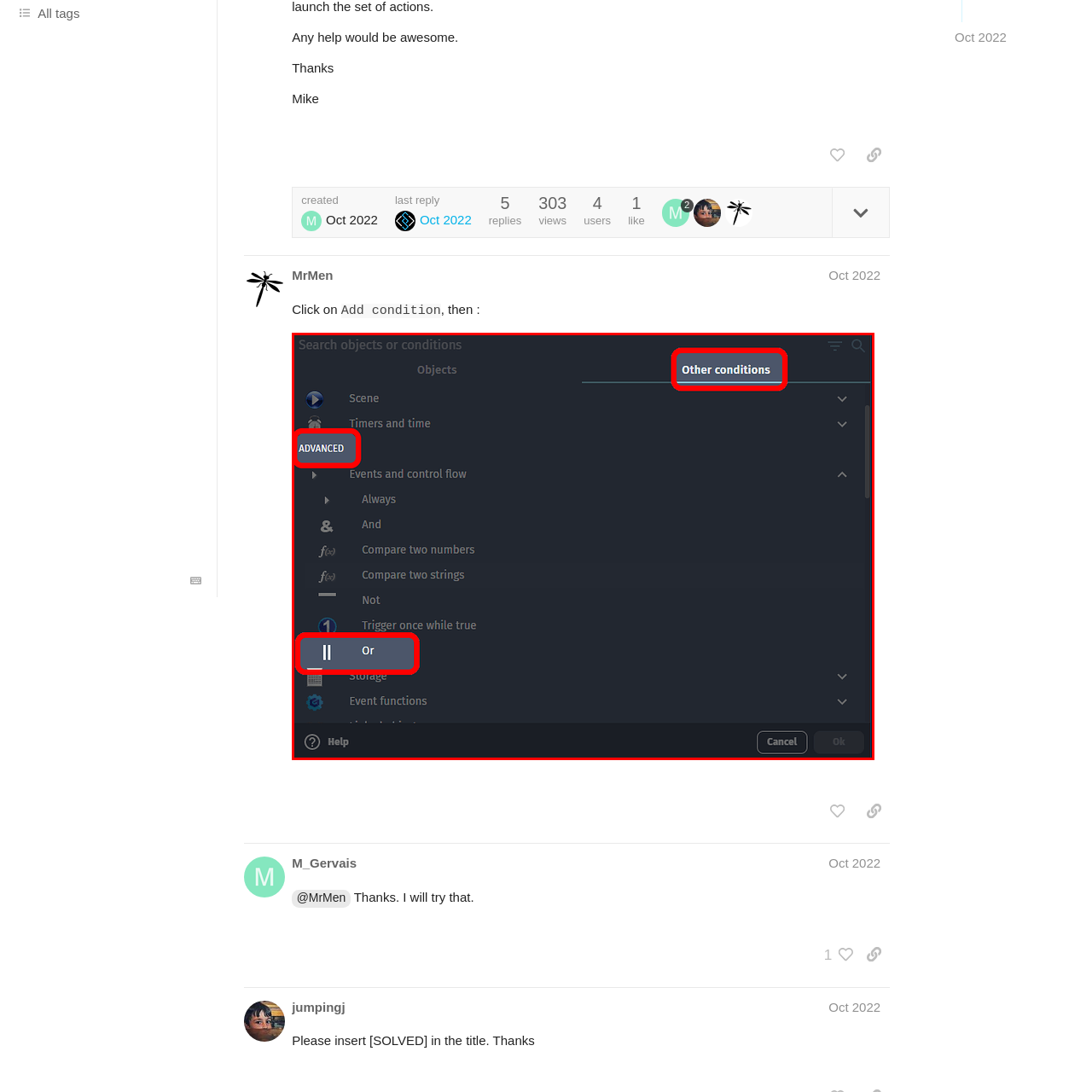What type of operators are available in the interface? View the image inside the red bounding box and respond with a concise one-word or short-phrase answer.

Logical operators